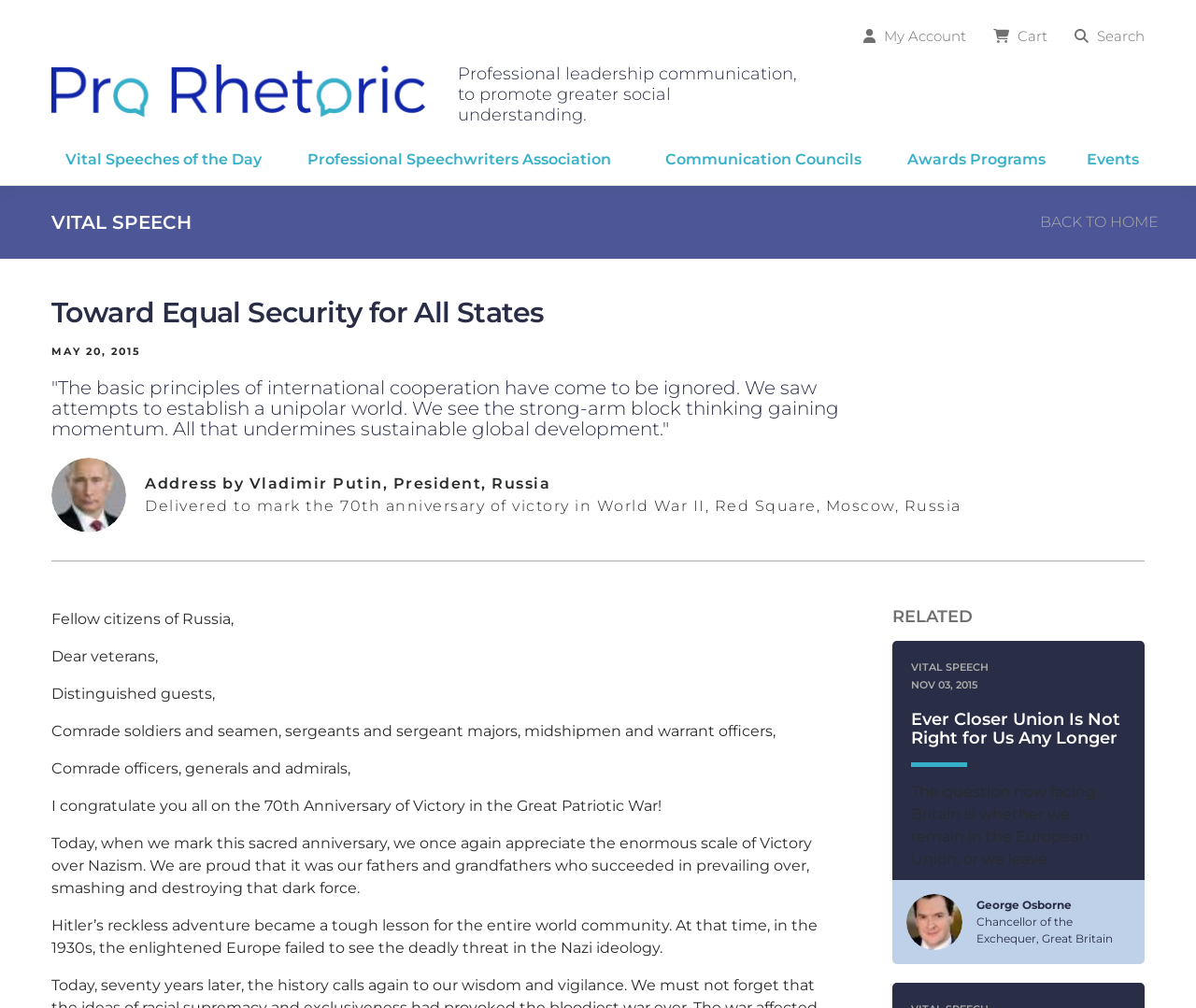Can you determine the bounding box coordinates of the area that needs to be clicked to fulfill the following instruction: "Subscribe to Vital Speeches of the Day"?

[0.052, 0.192, 0.237, 0.214]